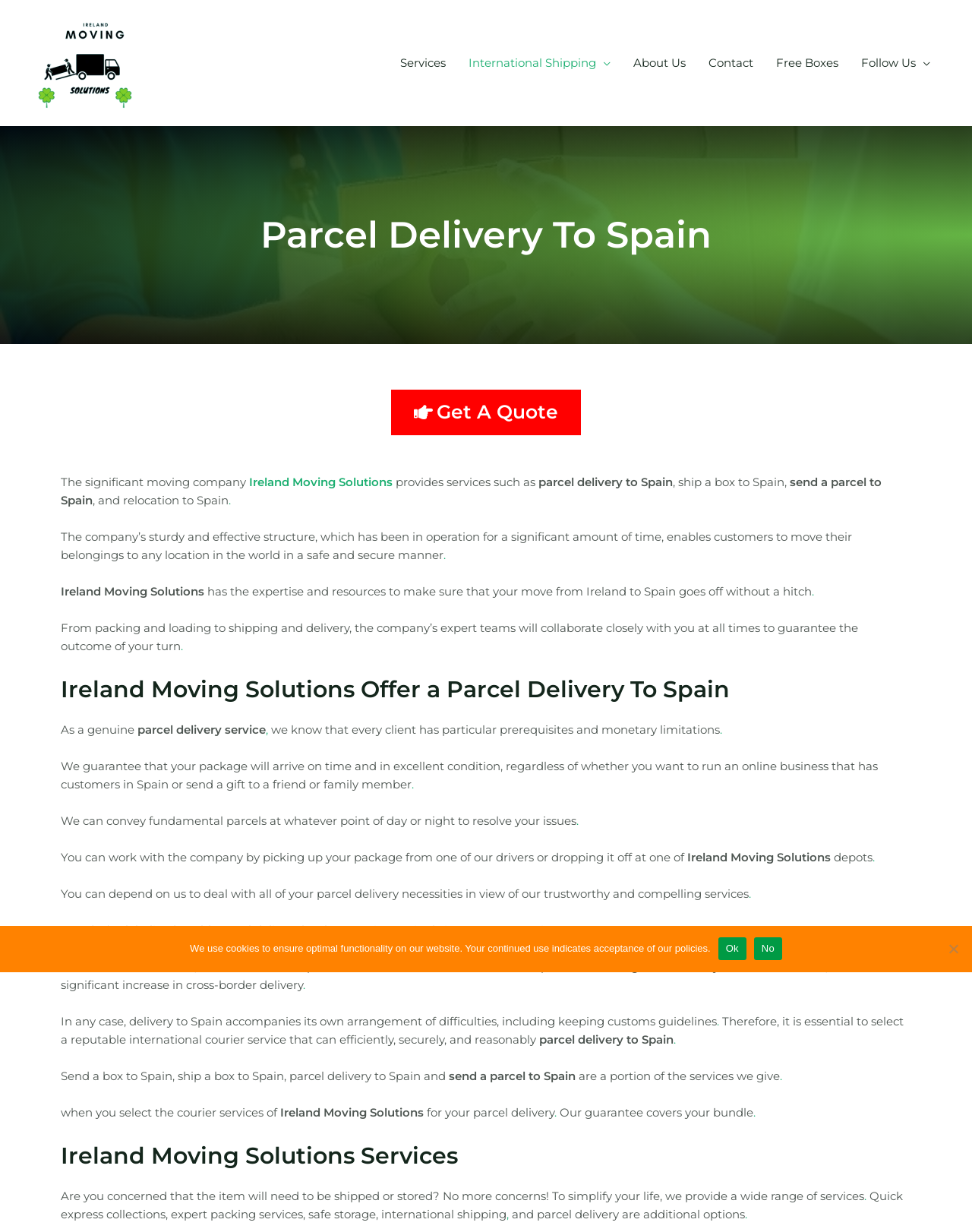Explain the features and main sections of the webpage comprehensively.

The webpage is about Ireland Moving Solutions, a company that provides parcel delivery services to Spain. At the top of the page, there is a navigation menu with links to various sections of the website, including "Services", "International Shipping", "About Us", "Contact", and "Free Boxes". Below the navigation menu, there is a heading that reads "Parcel Delivery To Spain" and a brief description of the company's services.

The main content of the page is divided into several sections. The first section describes the company's expertise in providing parcel delivery services to Spain, highlighting their ability to handle moves from Ireland to Spain efficiently and securely. The section also mentions that the company has a sturdy and effective structure that enables customers to move their belongings safely.

The next section explains that Ireland Moving Solutions offers a genuine parcel delivery service that caters to individual clients' specific requirements and budget constraints. The company guarantees that packages will arrive on time and in excellent condition, whether for business or personal purposes.

The following section discusses the importance of parcel delivery to Spain in today's globalized world, particularly with the rise of e-commerce. It highlights the challenges of delivery to Spain, including customs regulations, and emphasizes the need to select a reputable international courier service.

The page also lists the services provided by Ireland Moving Solutions, including sending a box to Spain, shipping a box to Spain, parcel delivery to Spain, and sending a parcel to Spain. The company's guarantee covers the bundle, and they provide a wide range of services to simplify the shipping process, including quick express collections, expert packing services, safe storage, international shipping, and parcel delivery.

At the bottom of the page, there is a cookie notice dialog that informs users about the website's use of cookies and provides options to accept or decline.

Overall, the webpage provides detailed information about Ireland Moving Solutions' parcel delivery services to Spain, highlighting their expertise, services, and guarantees.